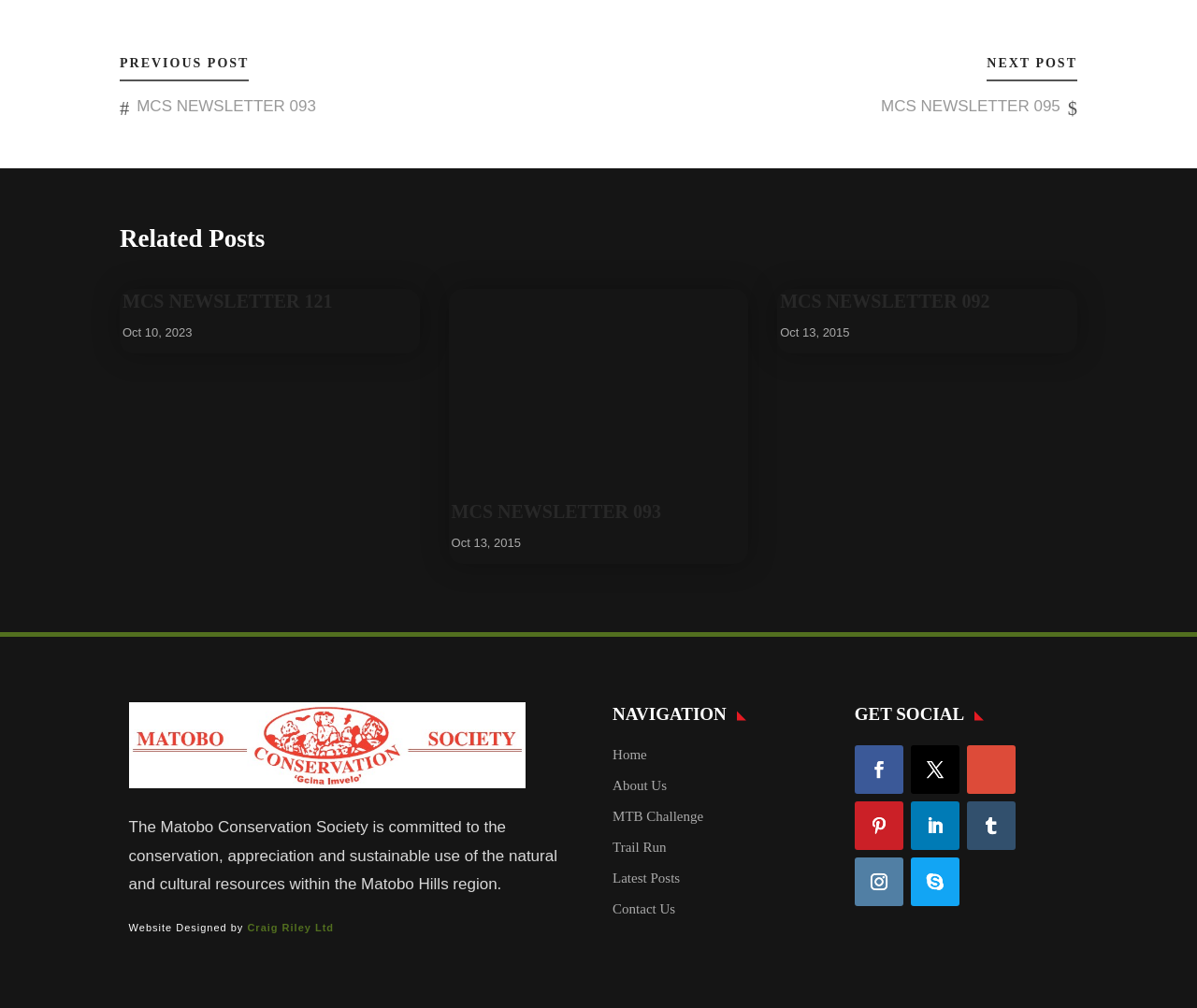Please locate the bounding box coordinates of the region I need to click to follow this instruction: "Visit the 'TOP 10 PYTHON LIBRARIES TO BE AWARE OF IN 2022' page".

None